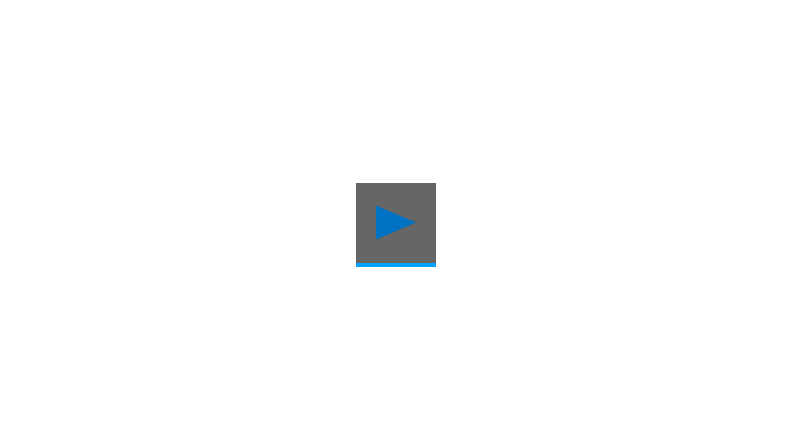Use a single word or phrase to answer this question: 
Where is the game 'Afterparty' set?

Hell